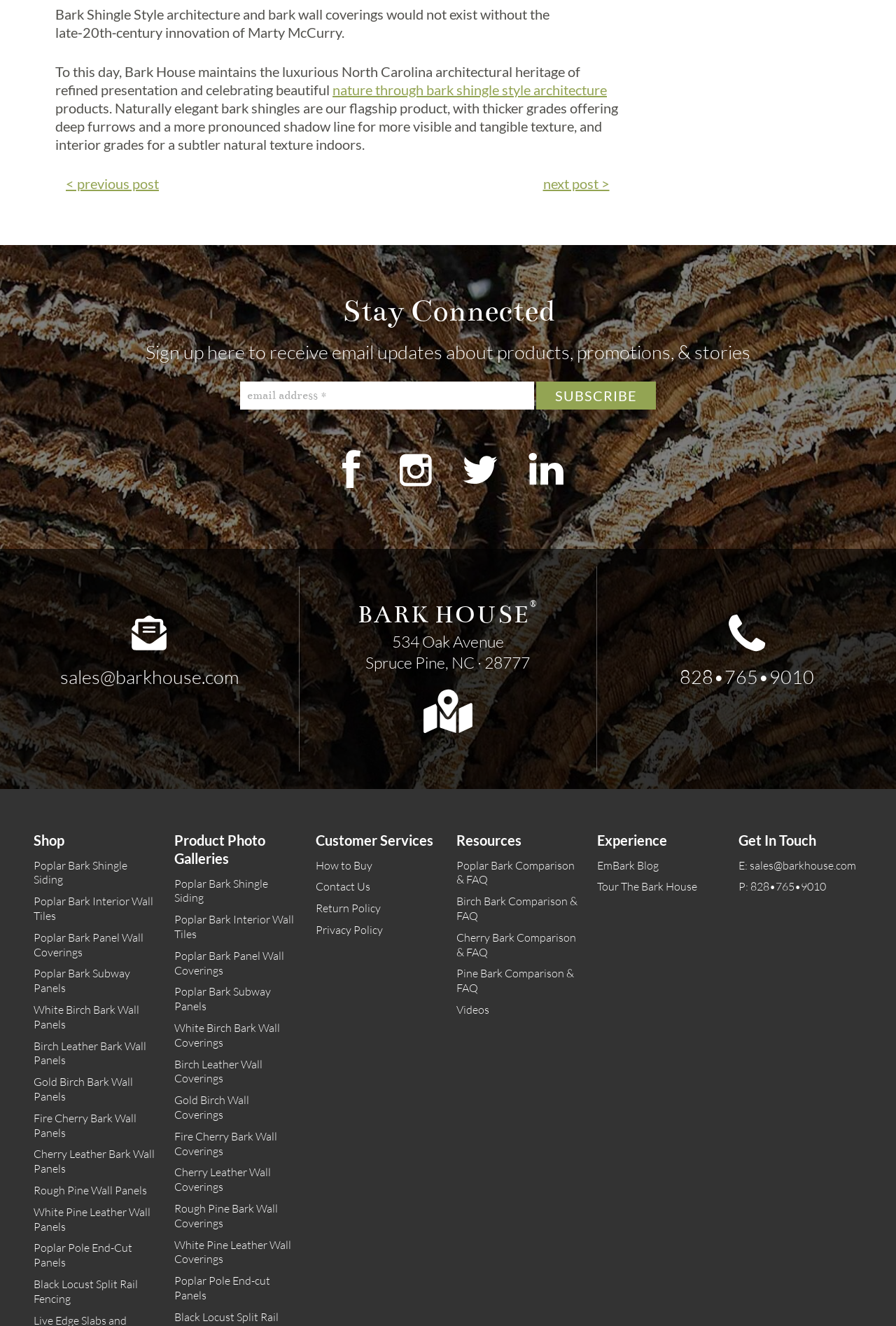Respond to the question below with a single word or phrase: What is the 'EmBark Blog'?

A blog about the company's experiences